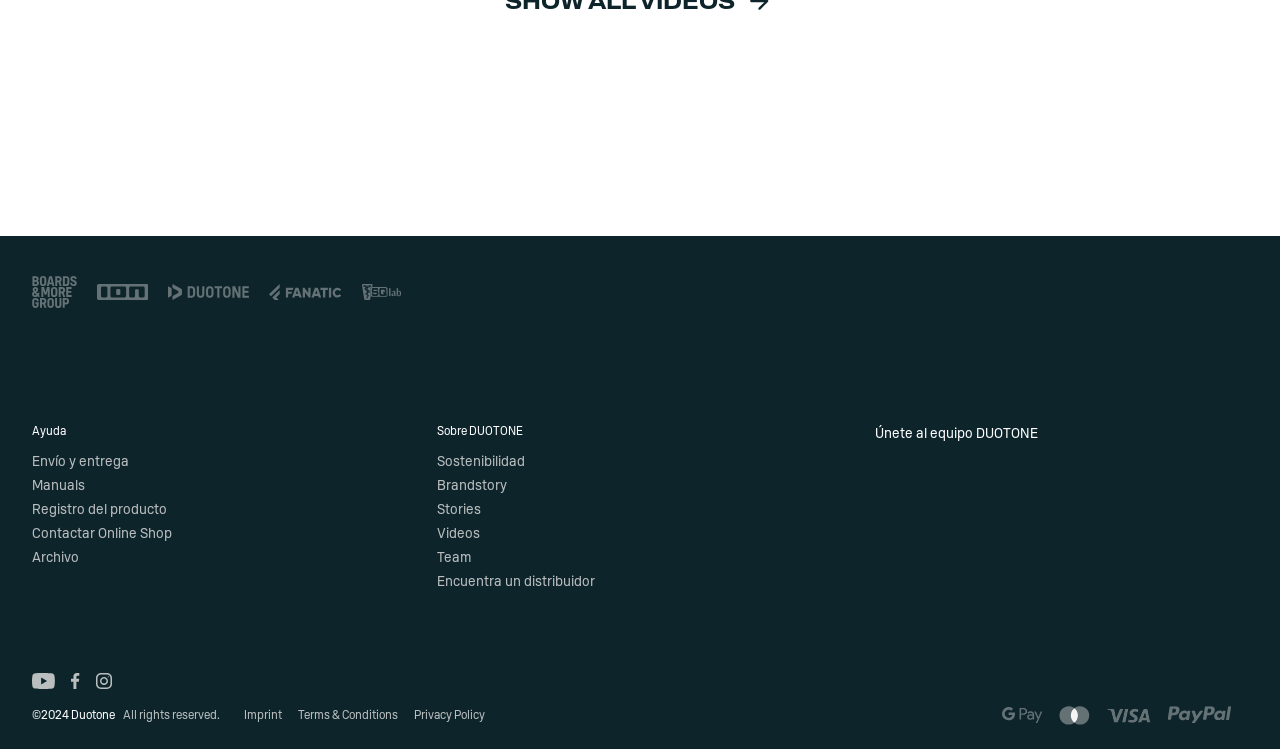Give a concise answer of one word or phrase to the question: 
How many images are in the footer?

10